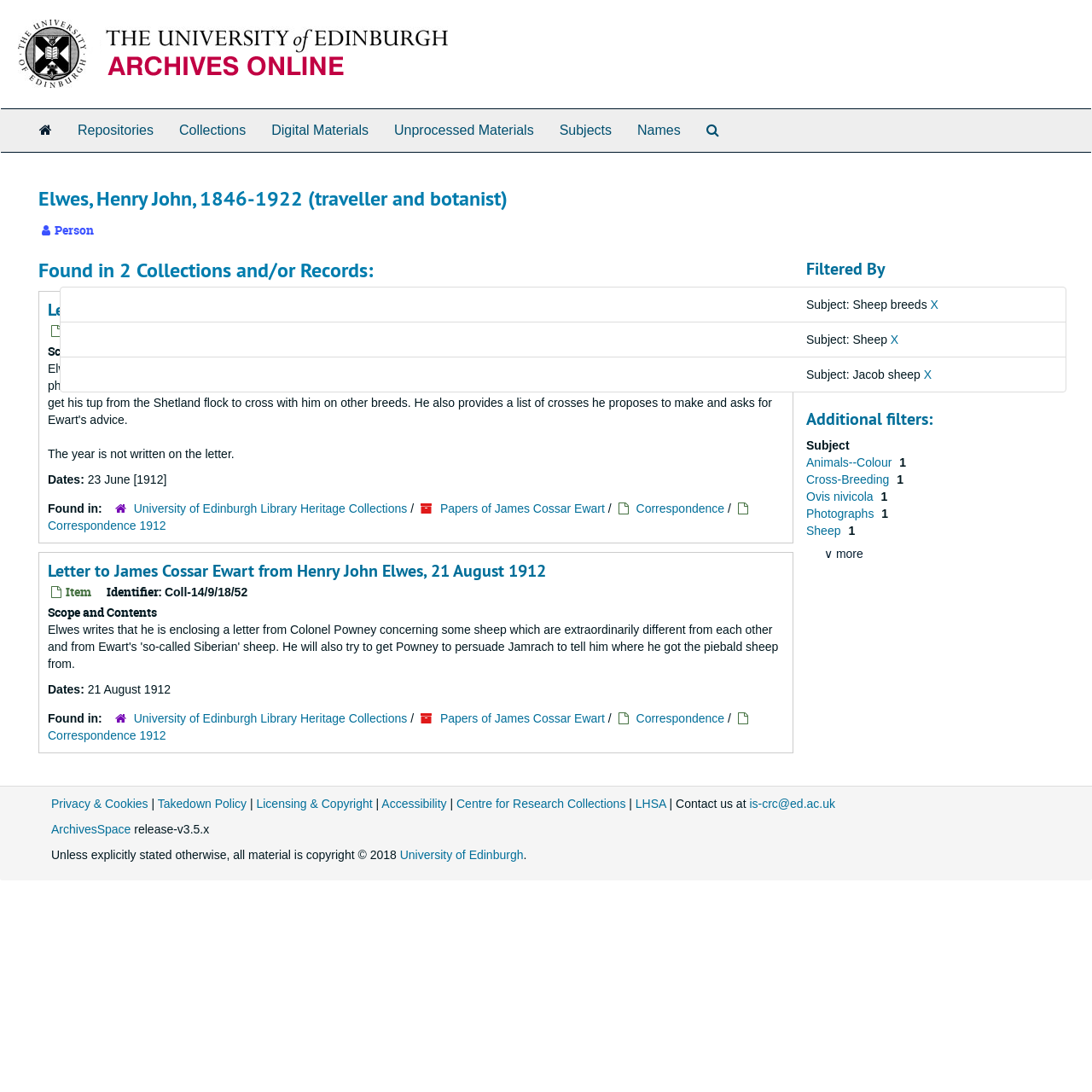Predict the bounding box coordinates for the UI element described as: "Digital Materials". The coordinates should be four float numbers between 0 and 1, presented as [left, top, right, bottom].

[0.237, 0.1, 0.349, 0.139]